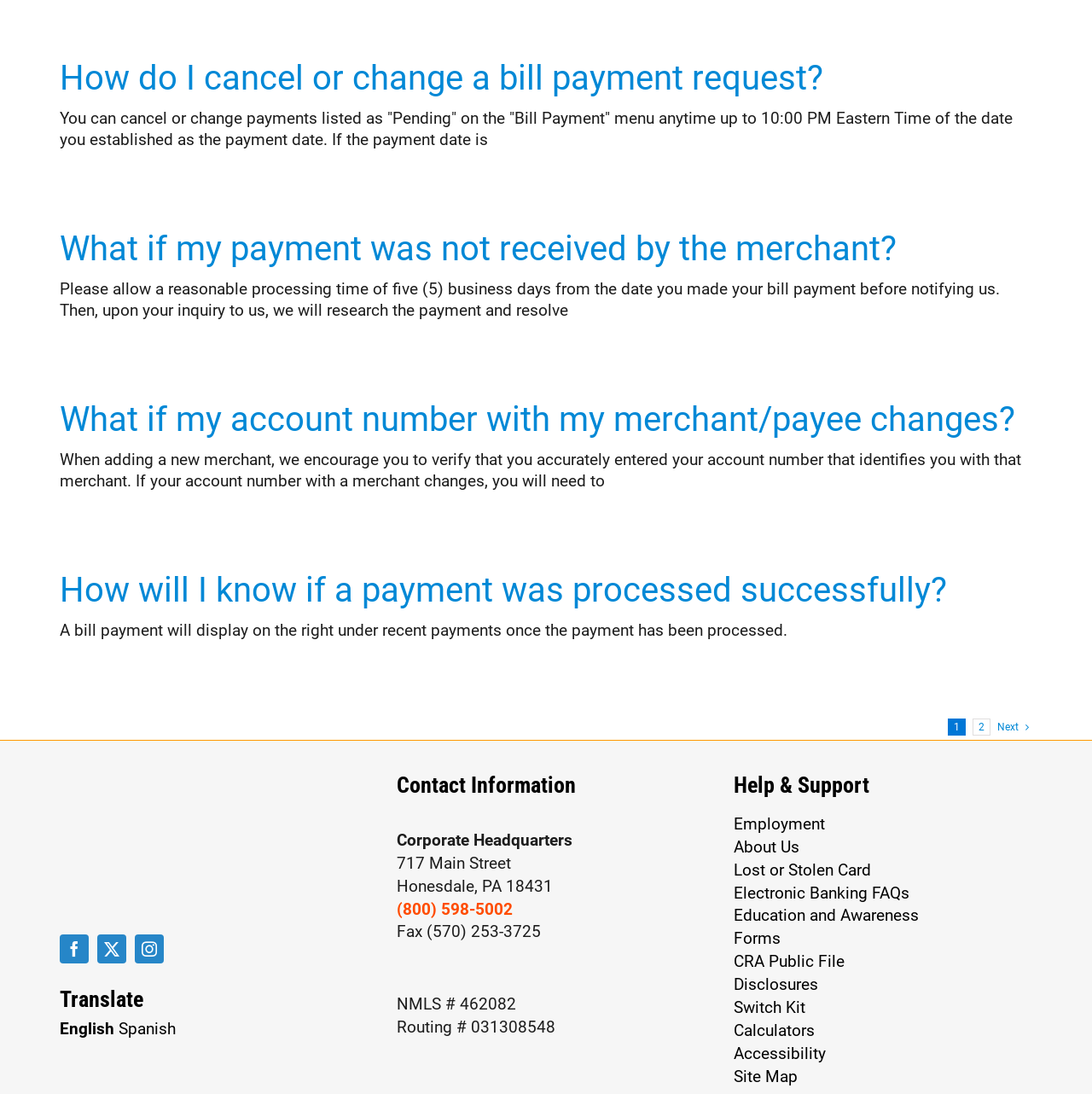Please locate the clickable area by providing the bounding box coordinates to follow this instruction: "Click on 'How do I cancel or change a bill payment request?'".

[0.055, 0.053, 0.754, 0.09]